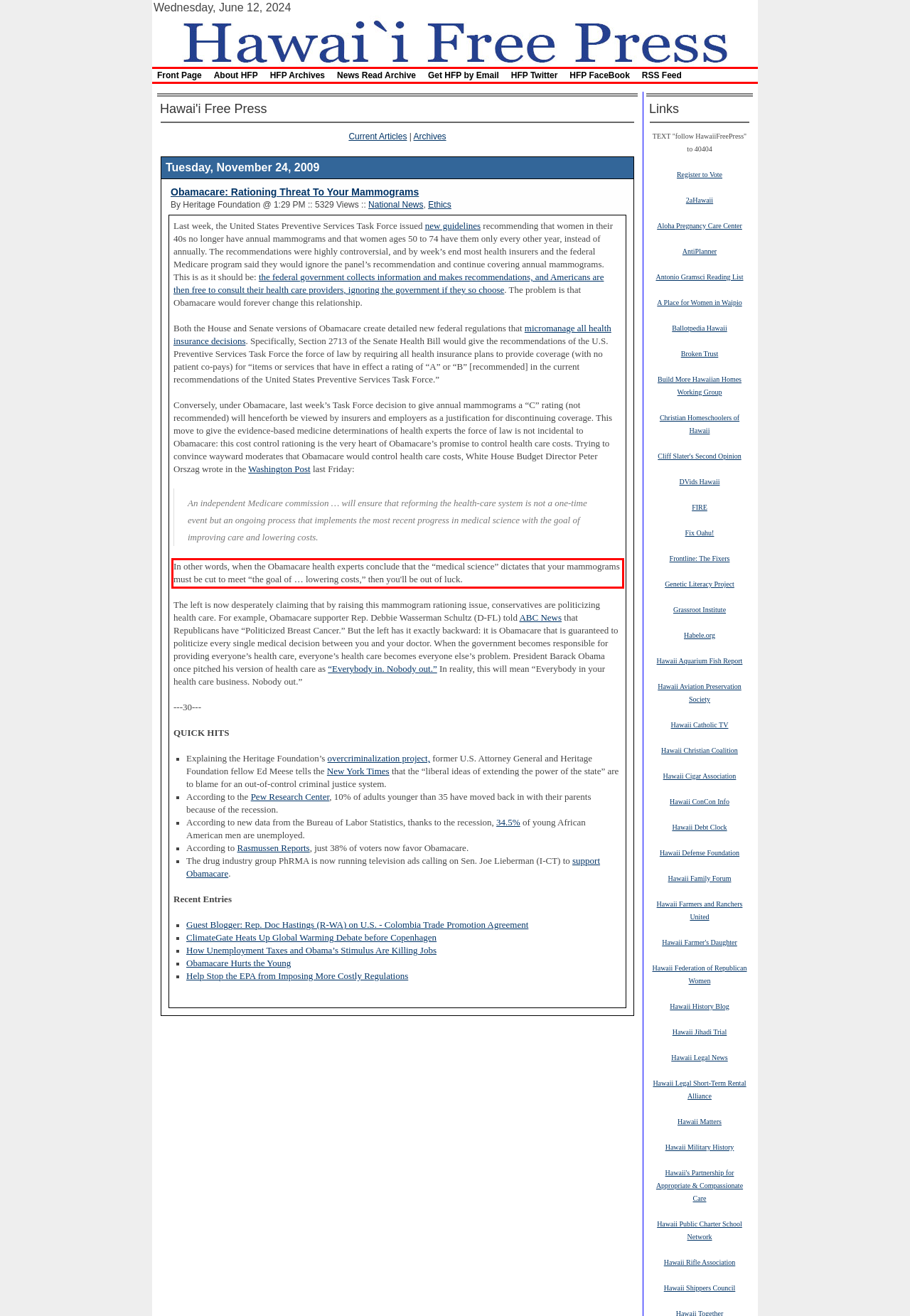You have a screenshot with a red rectangle around a UI element. Recognize and extract the text within this red bounding box using OCR.

In other words, when the Obamacare health experts conclude that the “medical science” dictates that your mammograms must be cut to meet “the goal of … lowering costs,” then you'll be out of luck.